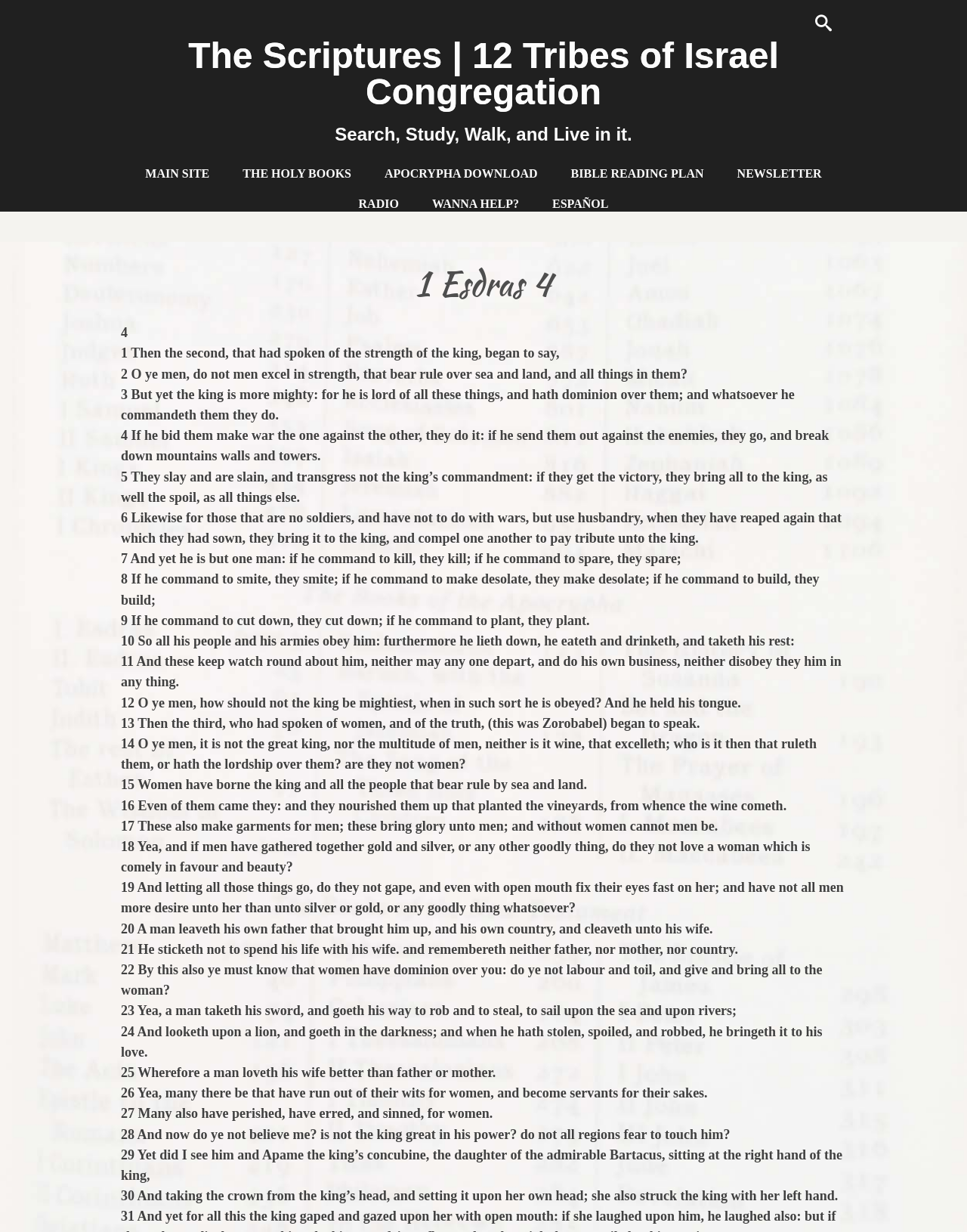Extract the main heading from the webpage content.

1 Esdras 4